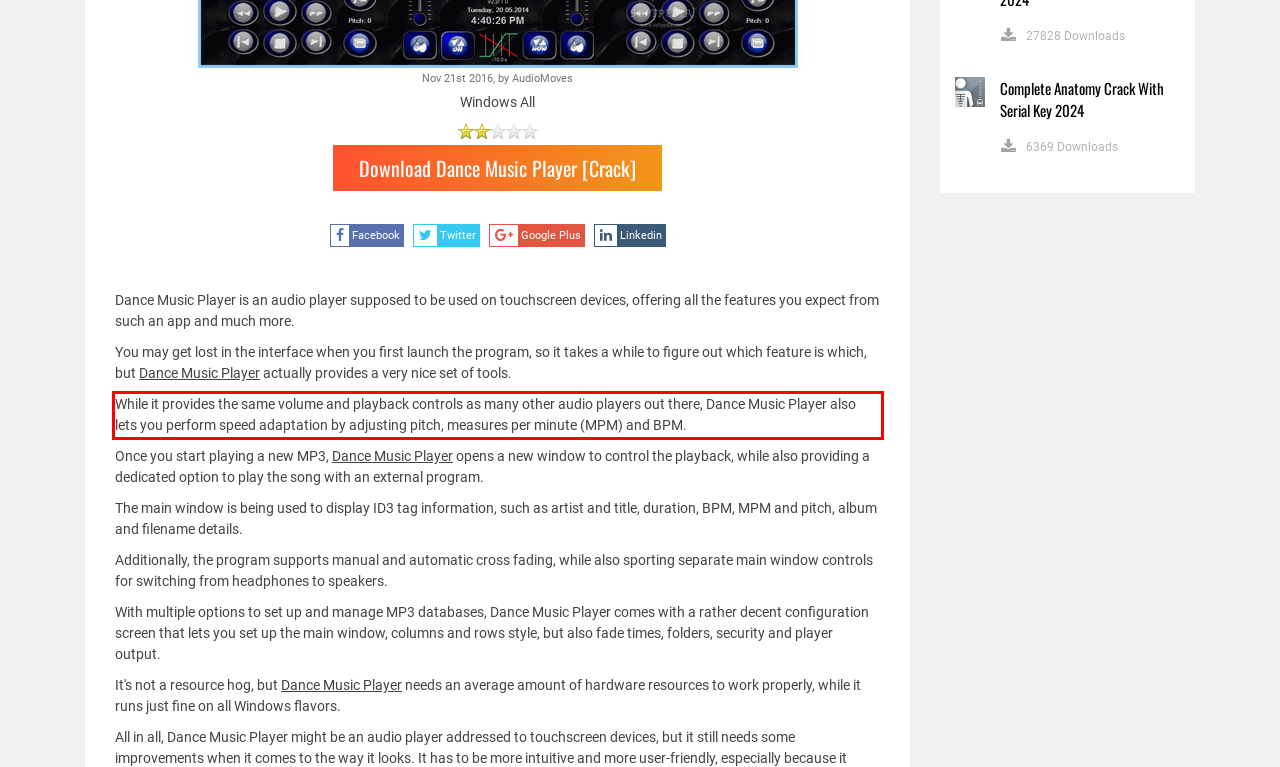There is a screenshot of a webpage with a red bounding box around a UI element. Please use OCR to extract the text within the red bounding box.

While it provides the same volume and playback controls as many other audio players out there, Dance Music Player also lets you perform speed adaptation by adjusting pitch, measures per minute (MPM) and BPM.